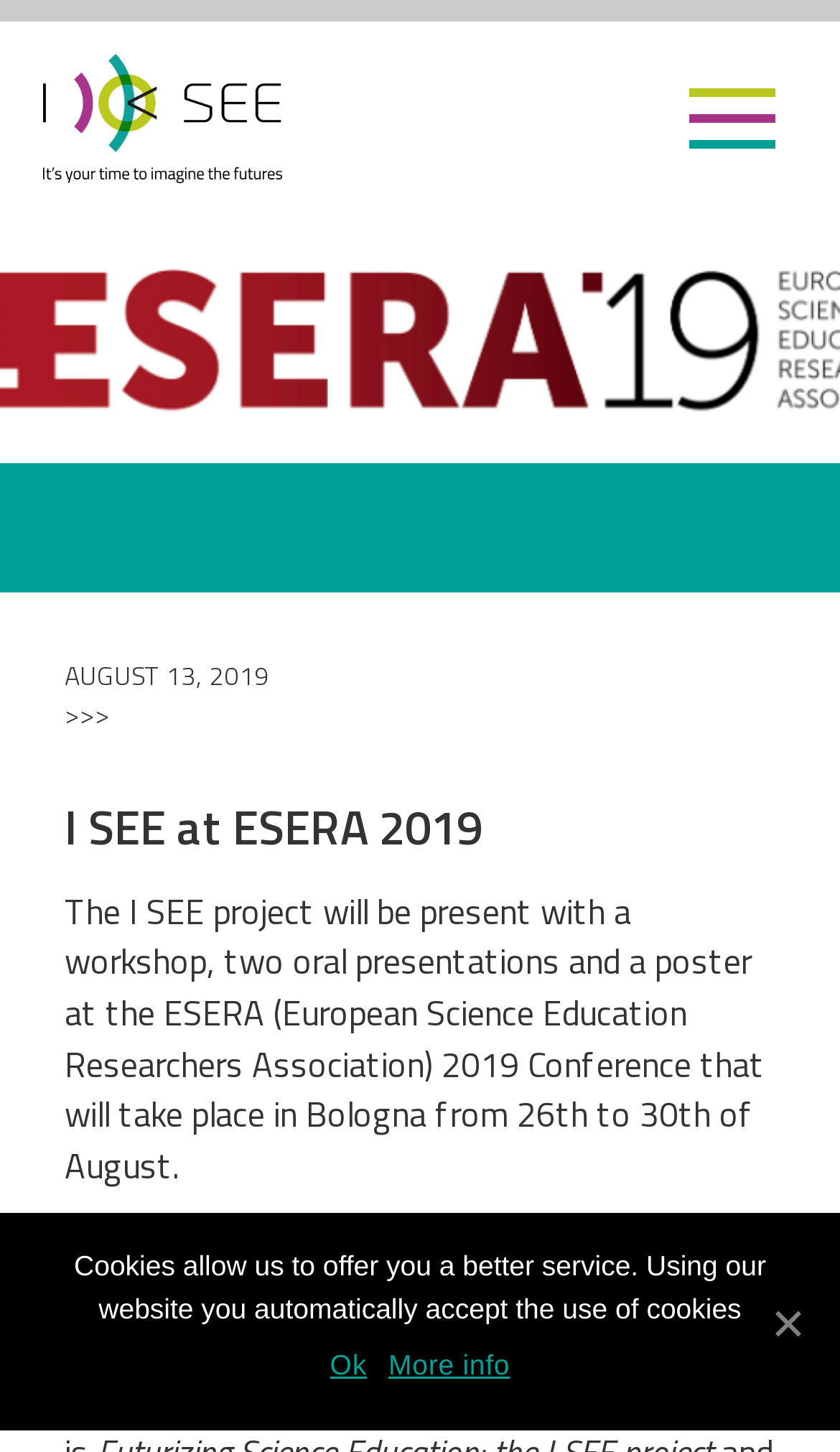How many links are there in the Header Right section?
We need a detailed and exhaustive answer to the question. Please elaborate.

I found the answer by looking at the heading element with the text 'Header Right' and its child elements. There is only one button element with the text 'Menu' inside the Header Right section.